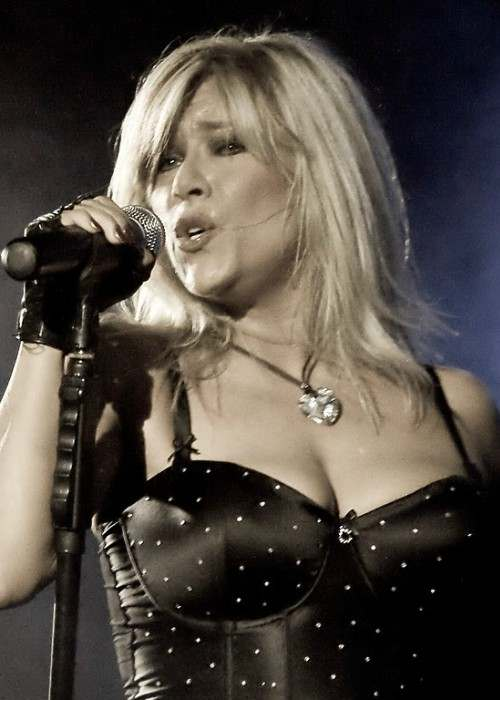Summarize the image with a detailed description that highlights all prominent details.

In this dynamic performance shot, Samantha Fox captivates the audience as she sings passionately into a microphone. Taken in April 2009, the image showcases her striking appearance in a fitted, black outfit adorned with decorative studs, emphasizing her bold stage presence. Her flowing blonde hair frames her face and adds to the vibrant energy of the performance. This capture highlights not only her musical talent but also her iconic style and connection with her audience during a live show.